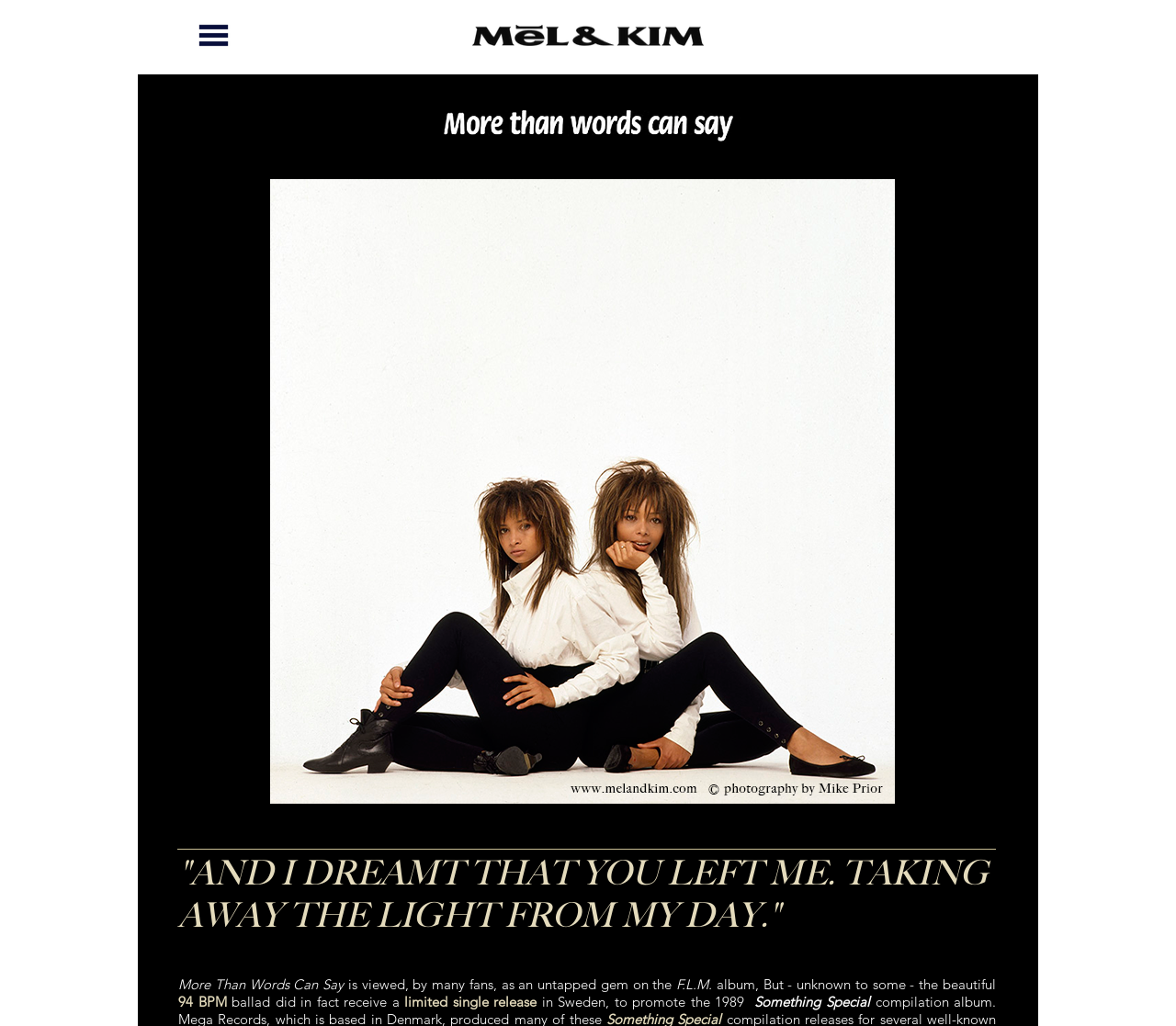What is the font size of the heading?
Using the information from the image, give a concise answer in one word or a short phrase.

Unknown